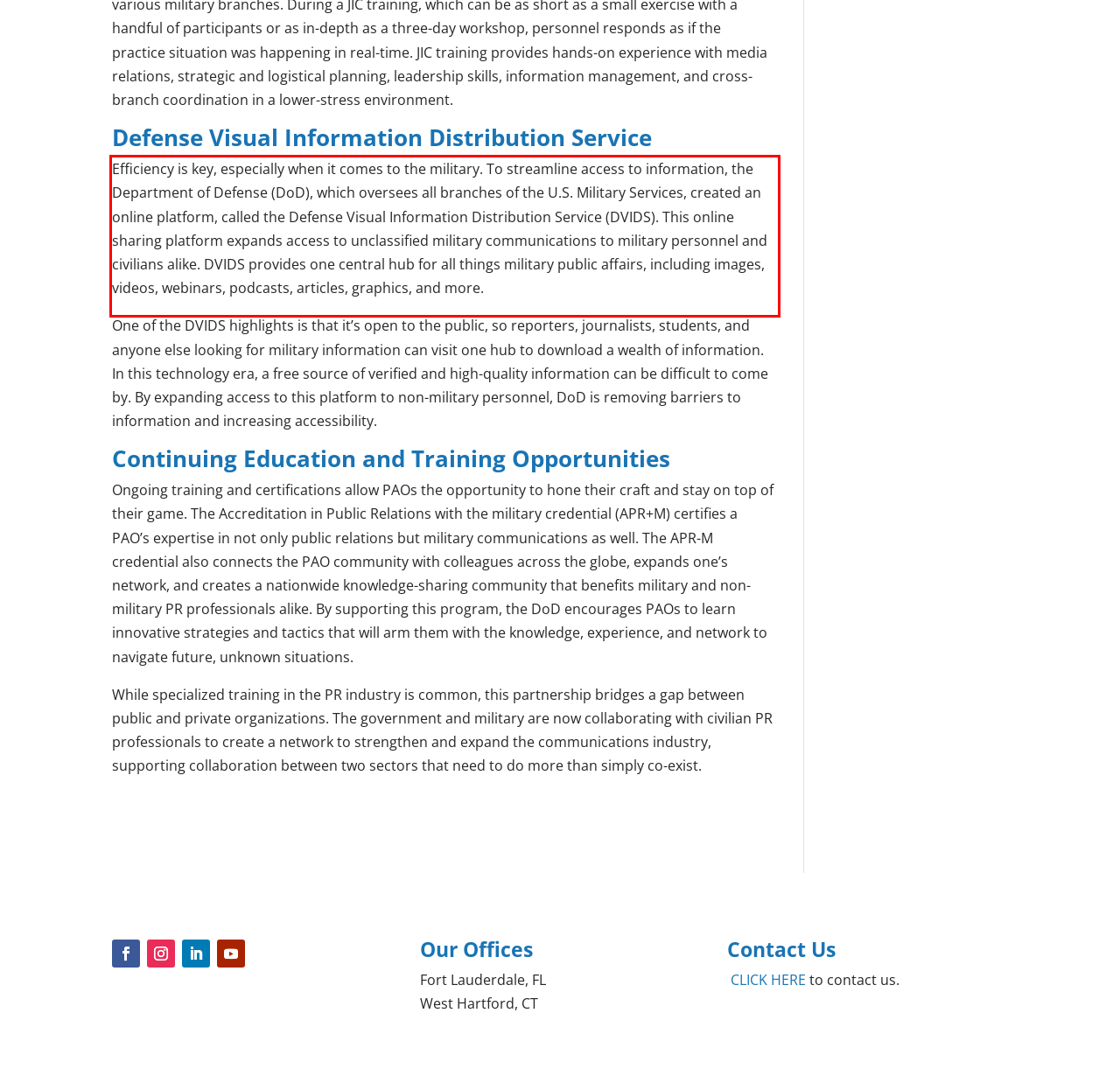With the provided screenshot of a webpage, locate the red bounding box and perform OCR to extract the text content inside it.

Efficiency is key, especially when it comes to the military. To streamline access to information, the Department of Defense (DoD), which oversees all branches of the U.S. Military Services, created an online platform, called the Defense Visual Information Distribution Service (DVIDS). This online sharing platform expands access to unclassified military communications to military personnel and civilians alike. DVIDS provides one central hub for all things military public affairs, including images, videos, webinars, podcasts, articles, graphics, and more.